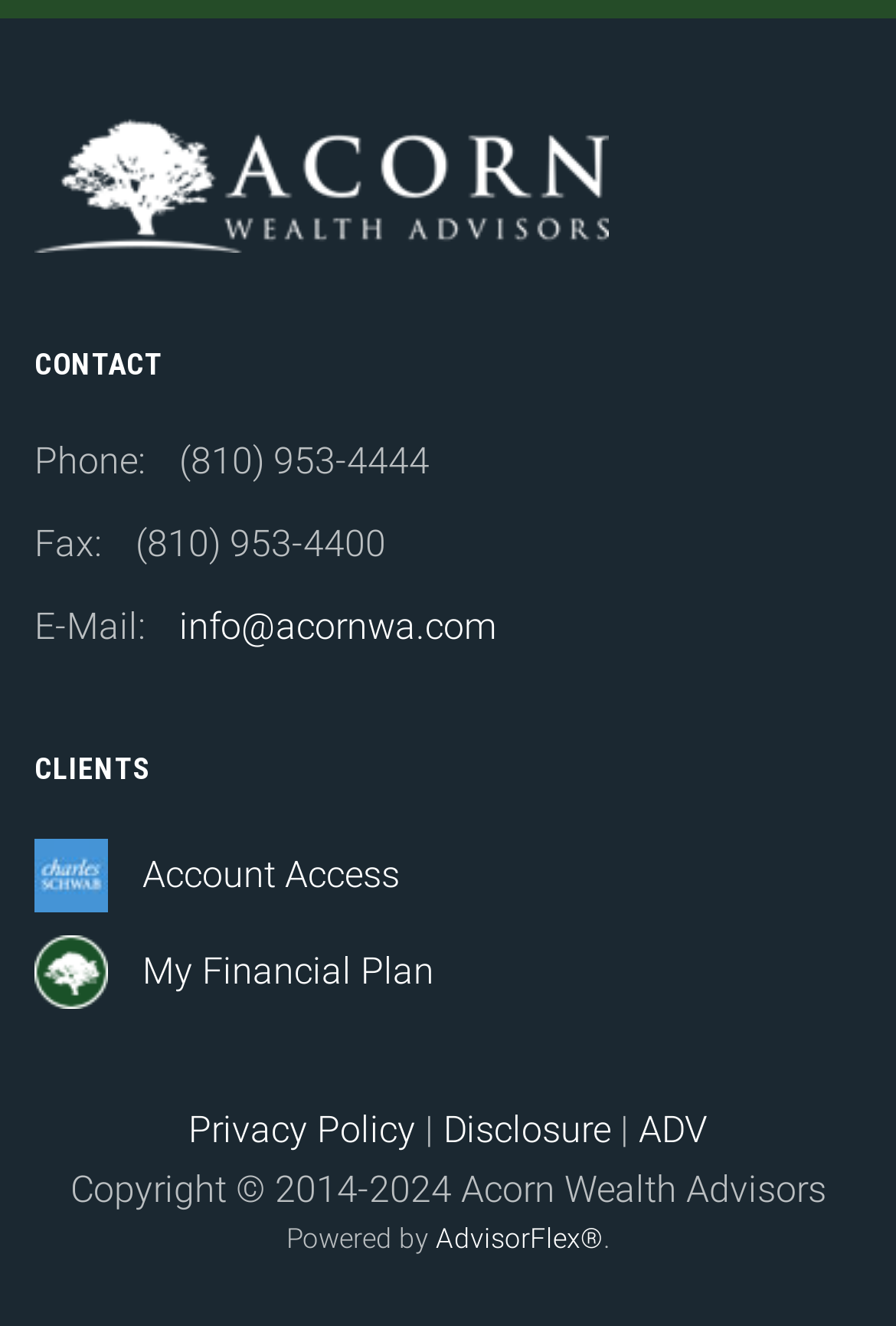Identify the bounding box coordinates of the clickable section necessary to follow the following instruction: "Click on the 'CONTACT' heading". The coordinates should be presented as four float numbers from 0 to 1, i.e., [left, top, right, bottom].

[0.038, 0.26, 0.962, 0.292]